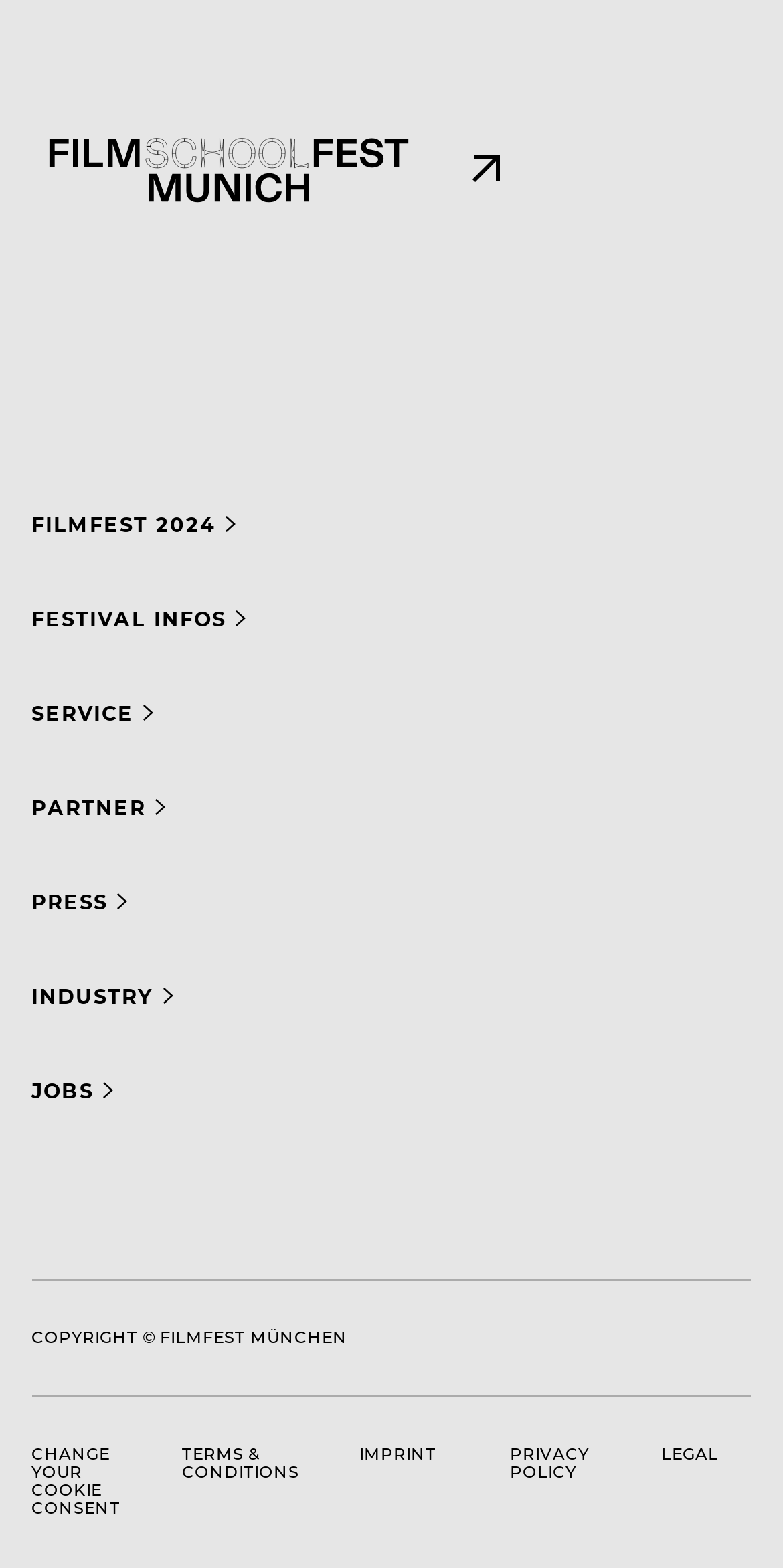Identify the bounding box coordinates necessary to click and complete the given instruction: "check FESTIVAL INFOS".

[0.04, 0.378, 0.316, 0.412]